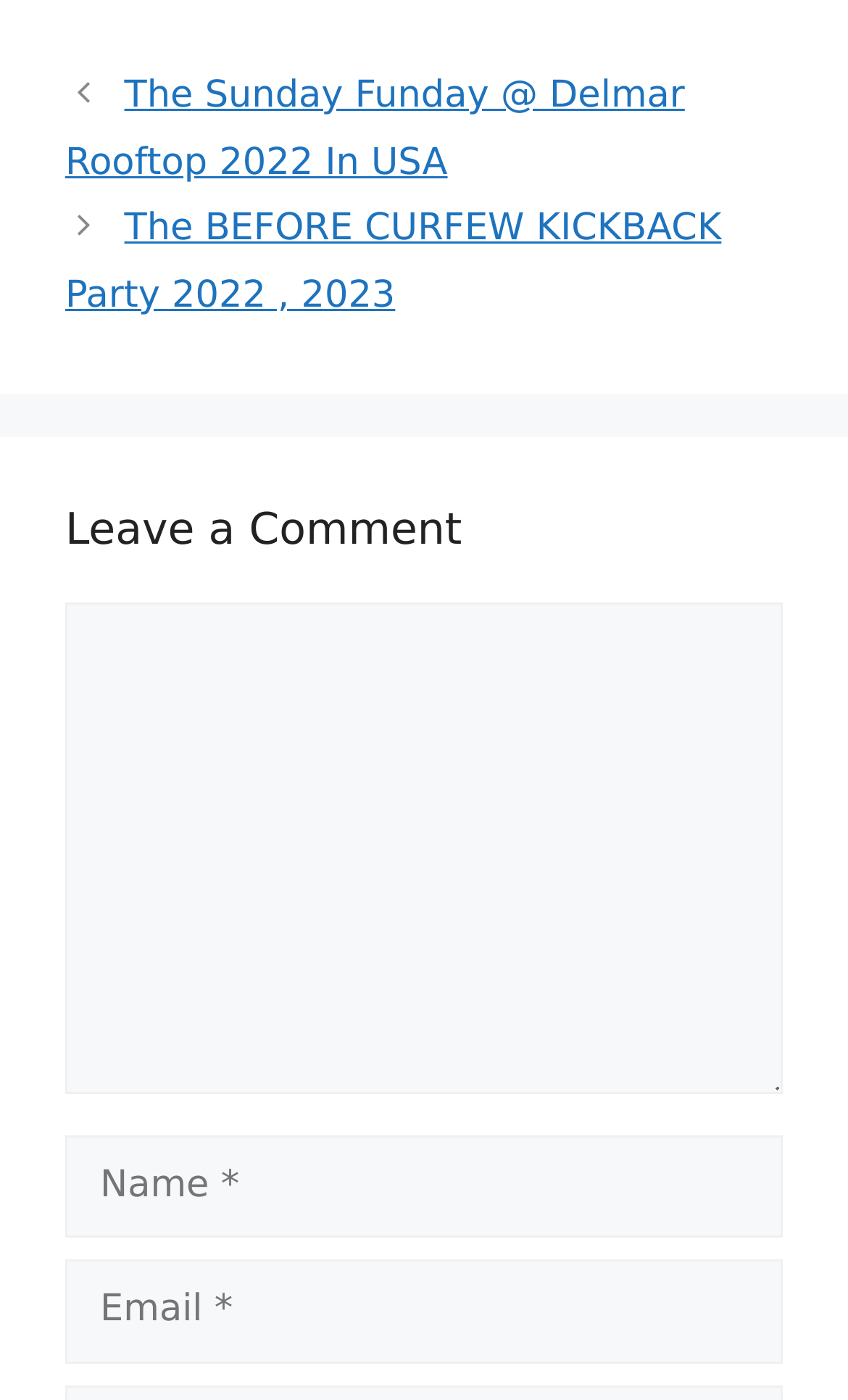Please answer the following question as detailed as possible based on the image: 
What is the position of the 'Leave a Comment' heading?

By comparing the y1 and y2 coordinates of the 'Leave a Comment' heading and the comment textbox, I found that the heading is positioned above the textbox.